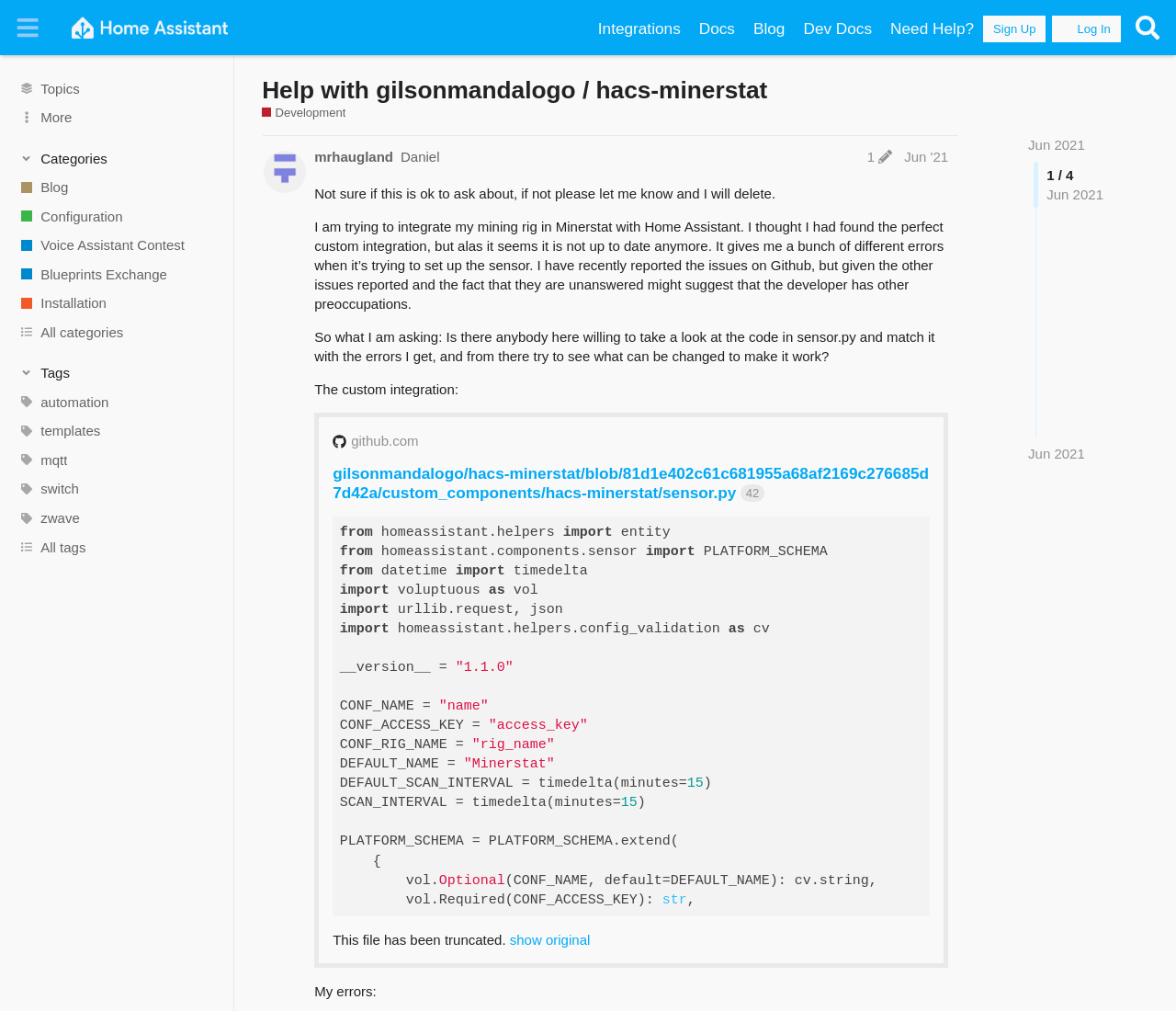Who is the author of the post?
Please ensure your answer to the question is detailed and covers all necessary aspects.

I looked at the post edit history section, where it says 'mrhaugland Daniel post edit history Jun '21', indicating that mrhaugland is the author of the post.